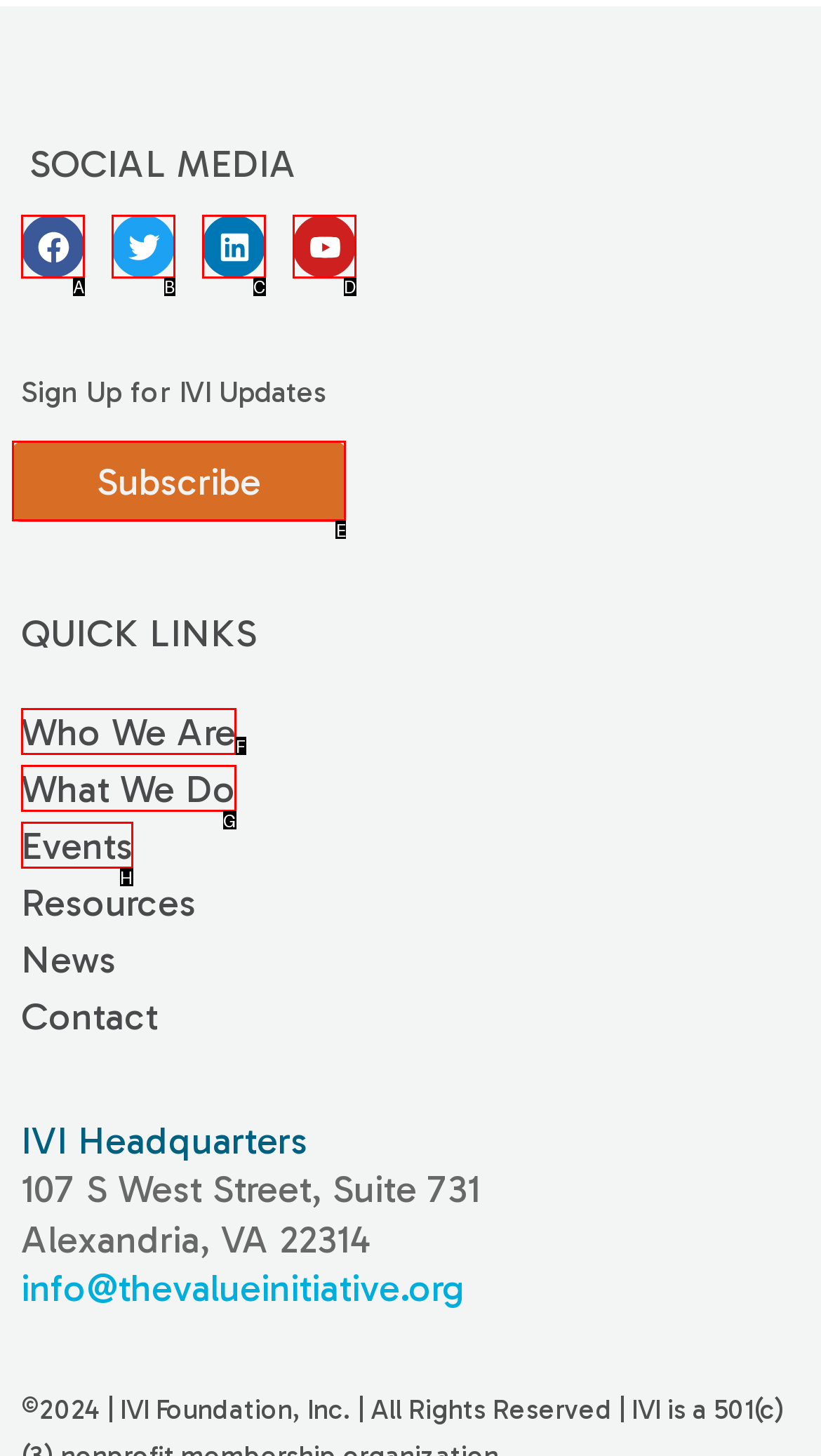Choose the UI element you need to click to carry out the task: Subscribe to IVI Updates.
Respond with the corresponding option's letter.

E